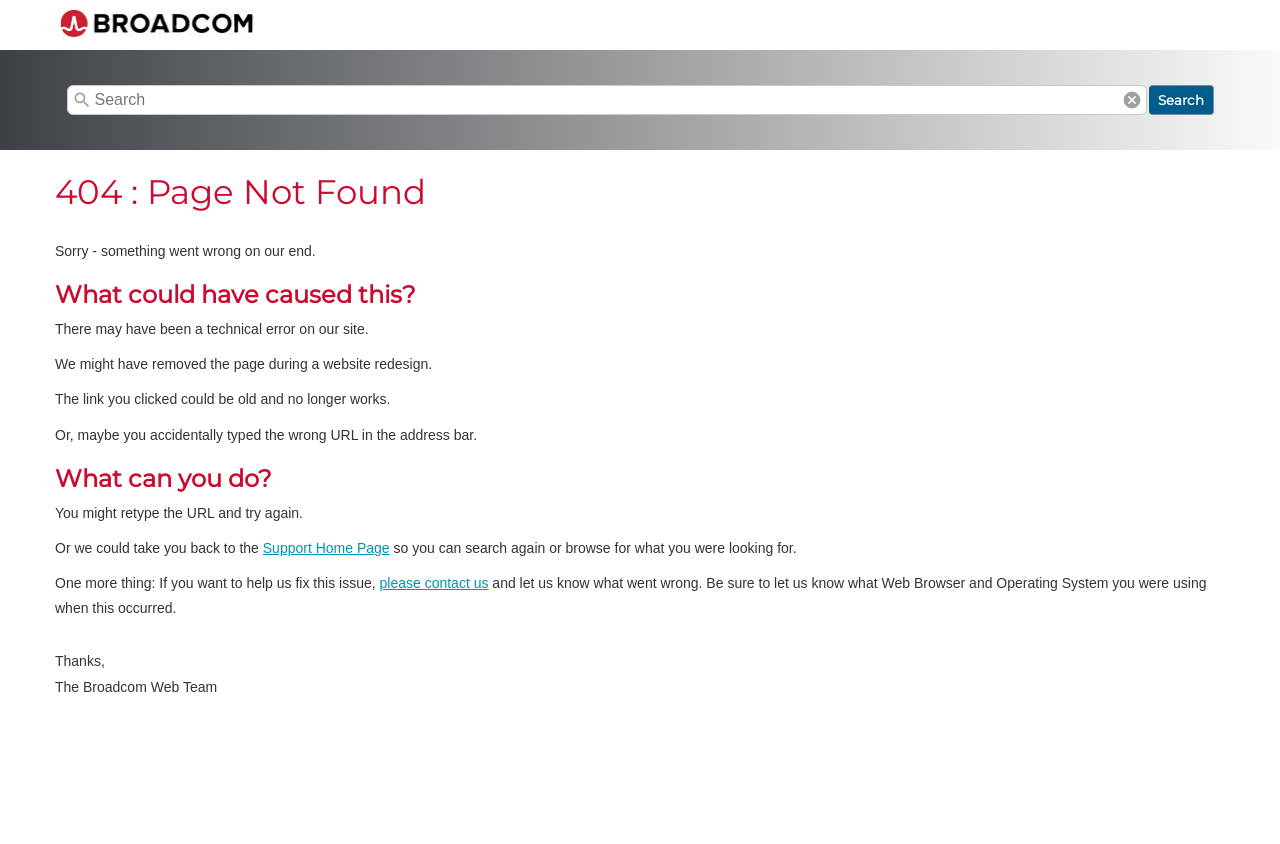Bounding box coordinates are specified in the format (top-left x, top-left y, bottom-right x, bottom-right y). All values are floating point numbers bounded between 0 and 1. Please provide the bounding box coordinate of the region this sentence describes: please contact us

[0.296, 0.681, 0.382, 0.7]